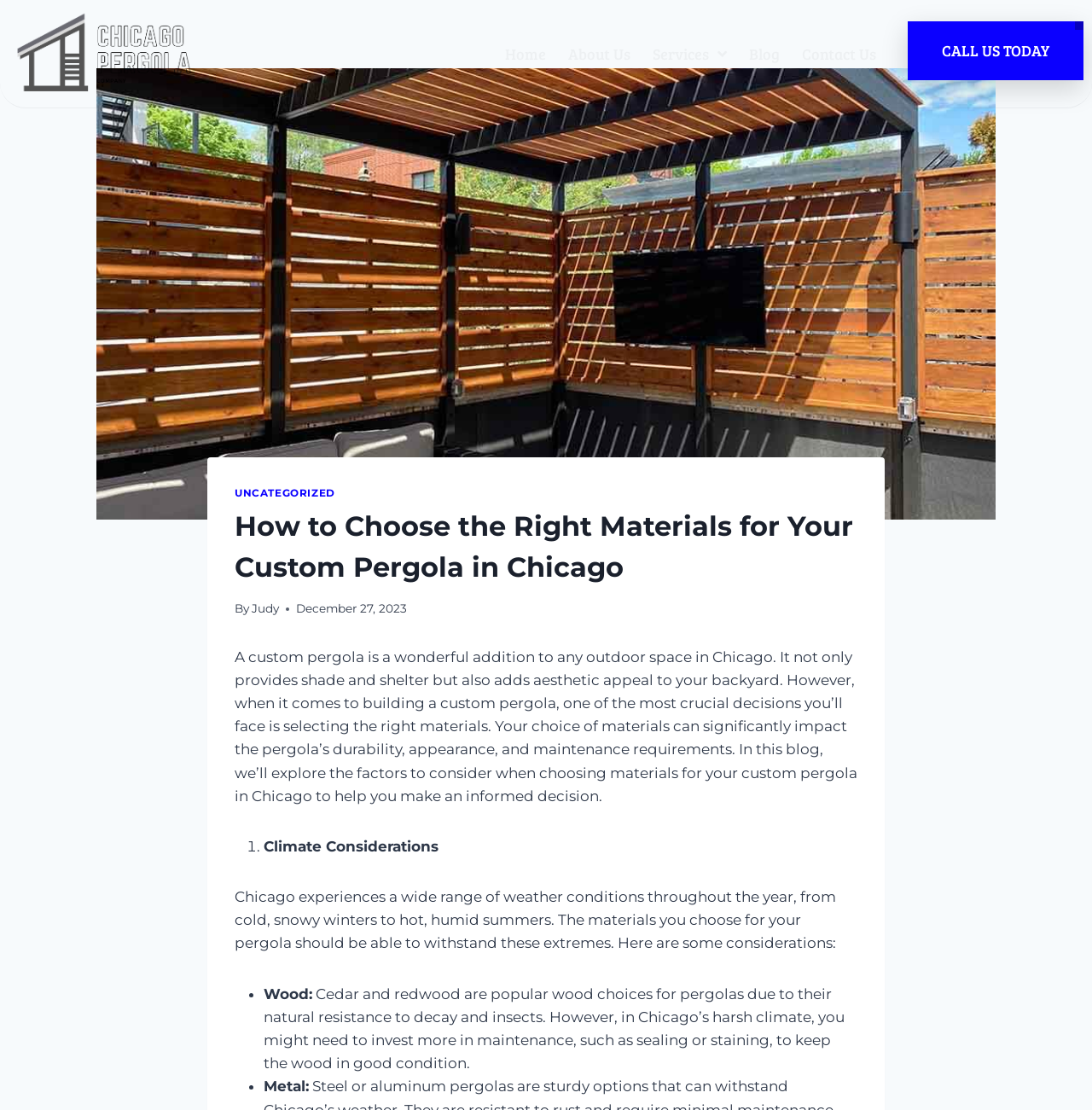Answer the question in a single word or phrase:
What is the first factor to consider when choosing materials for a custom pergola?

Climate Considerations